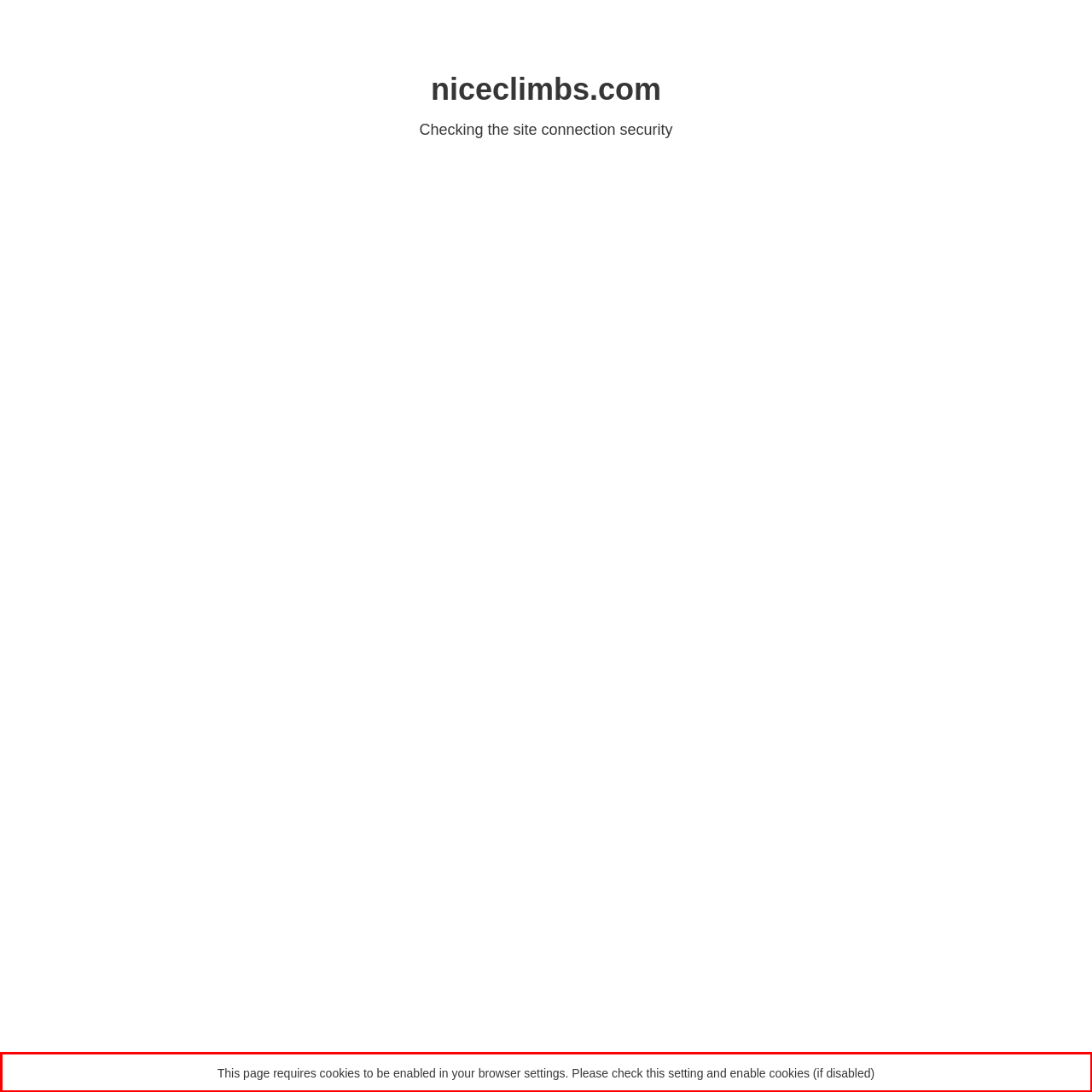Please identify and extract the text from the UI element that is surrounded by a red bounding box in the provided webpage screenshot.

This page requires cookies to be enabled in your browser settings. Please check this setting and enable cookies (if disabled)